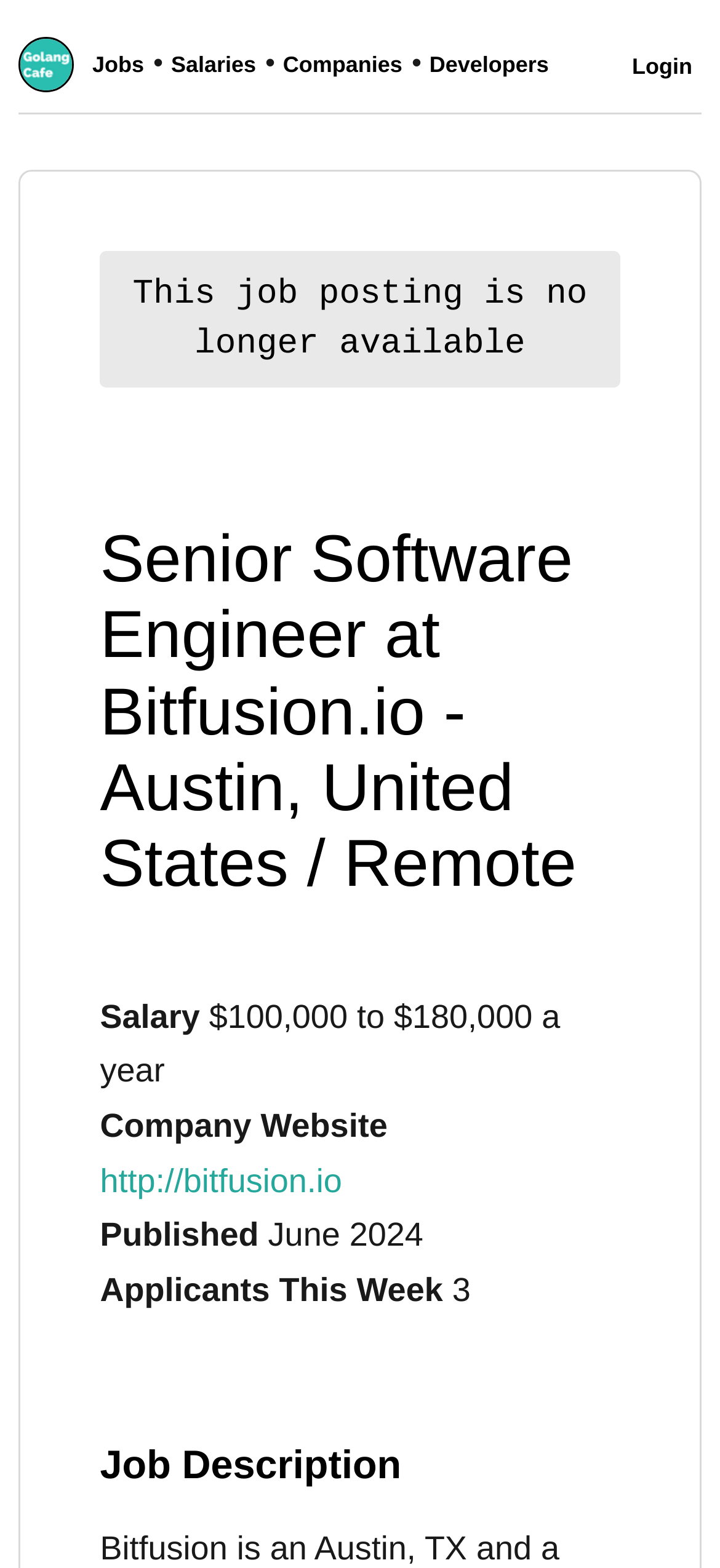Determine the bounding box coordinates for the UI element matching this description: "Companies".

[0.393, 0.033, 0.572, 0.049]